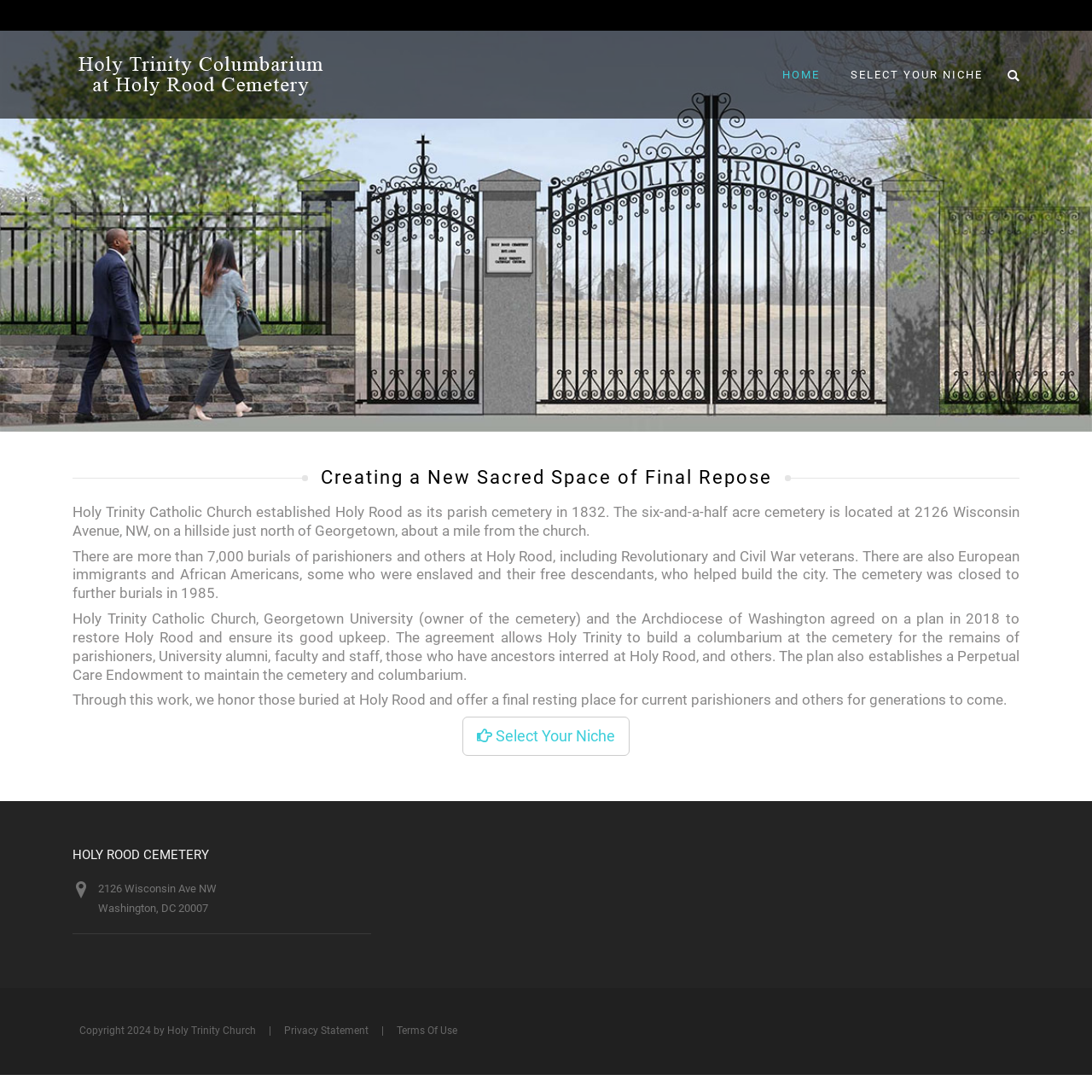Provide a single word or phrase to answer the given question: 
What is the address of the cemetery?

2126 Wisconsin Ave NW